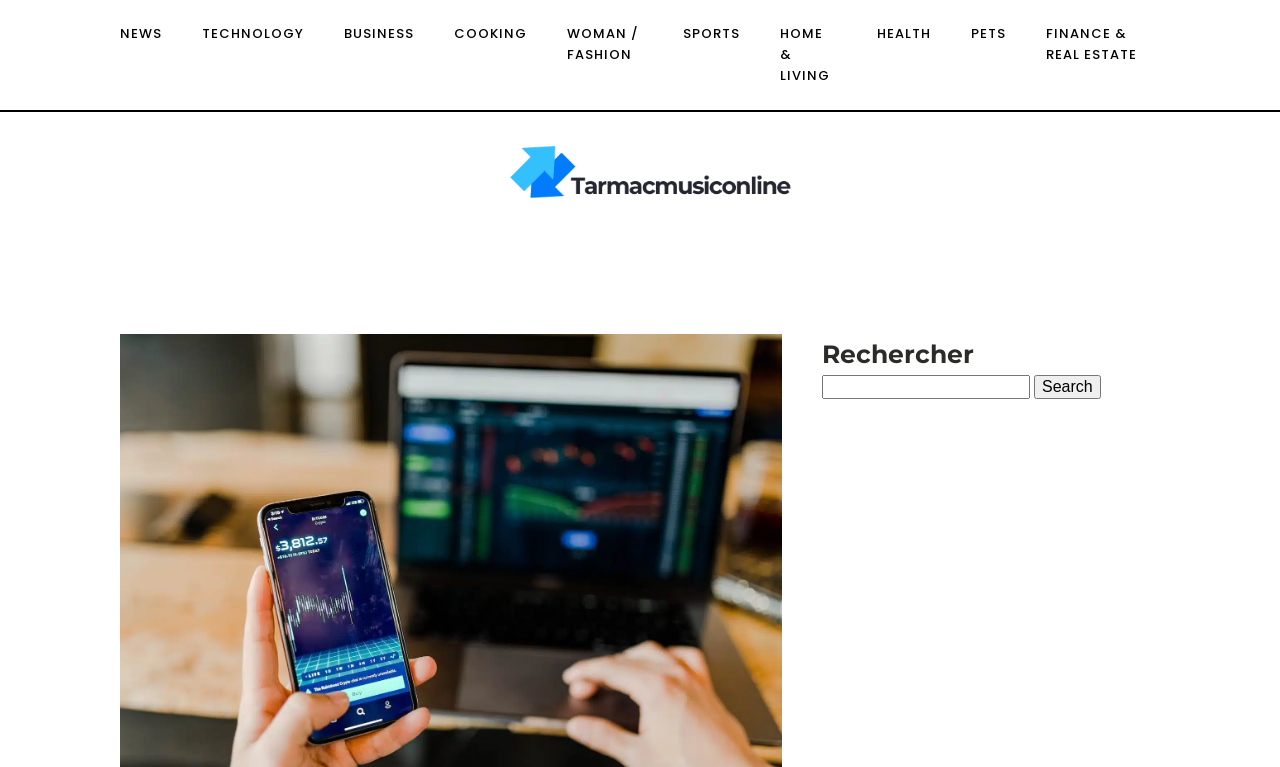Please specify the bounding box coordinates of the clickable region to carry out the following instruction: "Click CONTACT US". The coordinates should be four float numbers between 0 and 1, in the format [left, top, right, bottom].

None